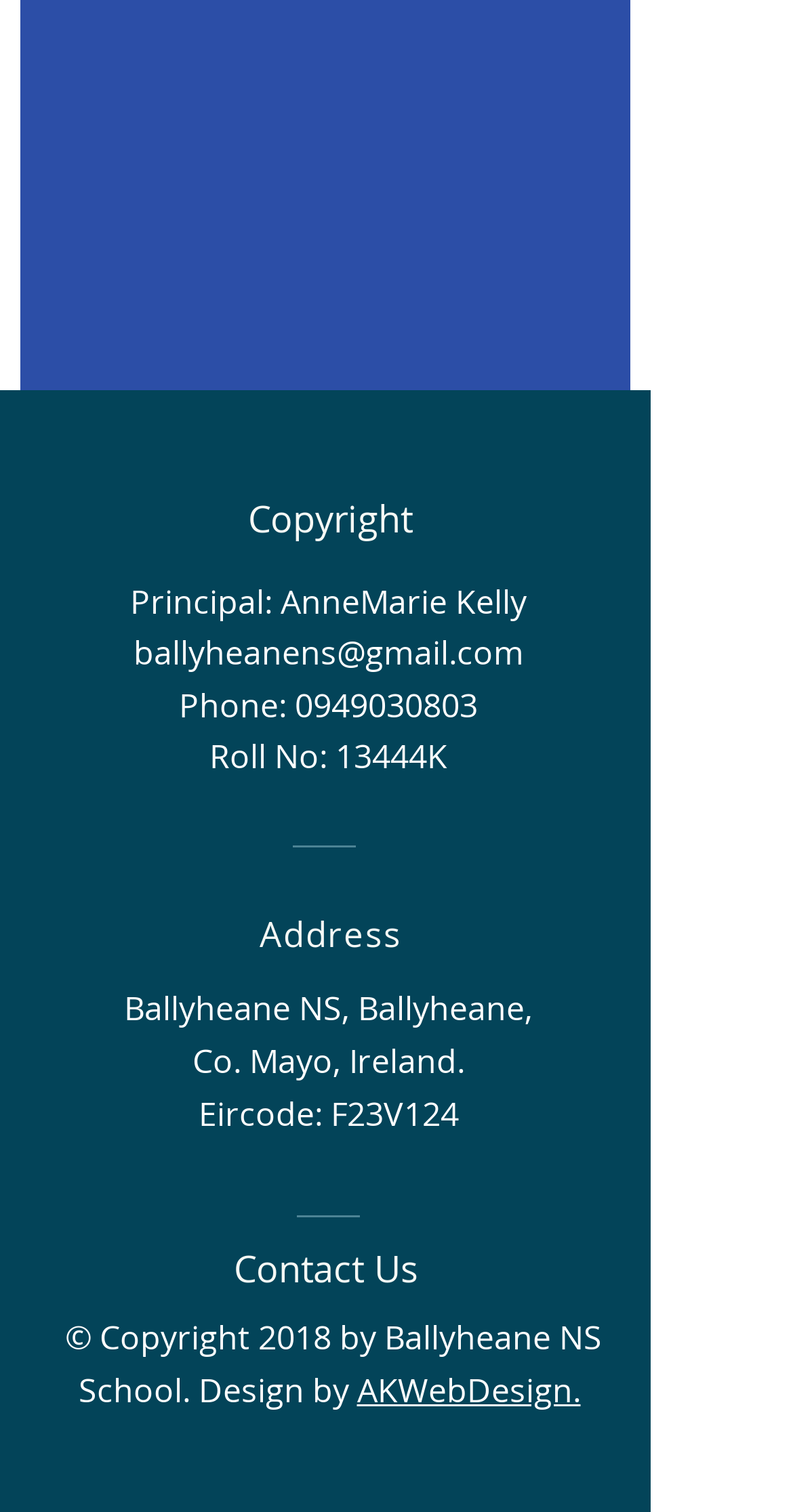Respond concisely with one word or phrase to the following query:
What is the school's address?

Ballyheane NS, Ballyheane, Co. Mayo, Ireland.